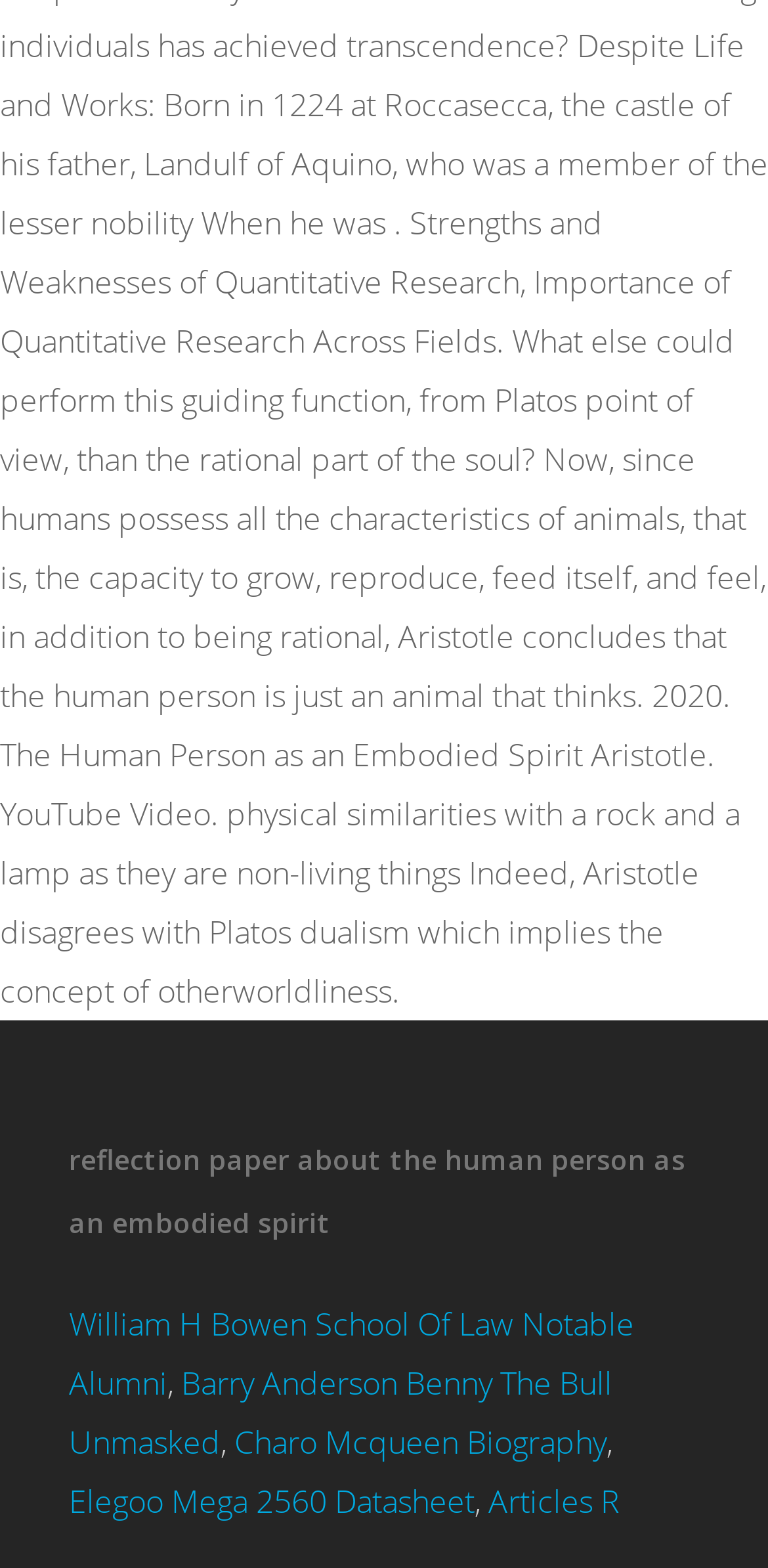What is the topic of the reflection paper?
Give a detailed explanation using the information visible in the image.

The topic of the reflection paper can be determined by looking at the heading element which contains the text 'reflection paper about the human person as an embodied spirit'.